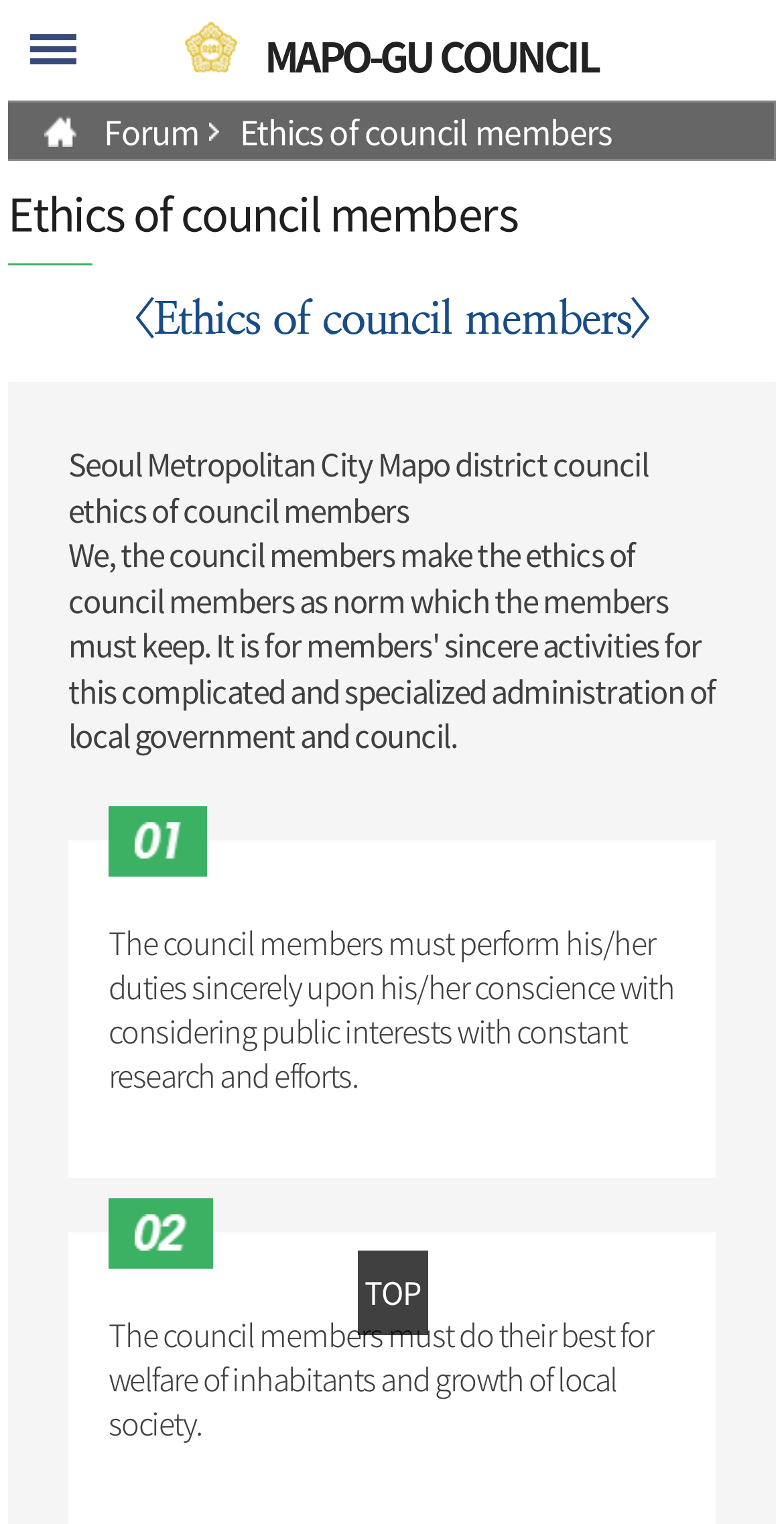Using the information in the image, give a comprehensive answer to the question: 
What is the location of the council?

The location of the council can be found in the StaticText element 'Seoul Metropolitan City Mapo district council ethics of council members' which is located below the heading element 'Ethics of council members'.